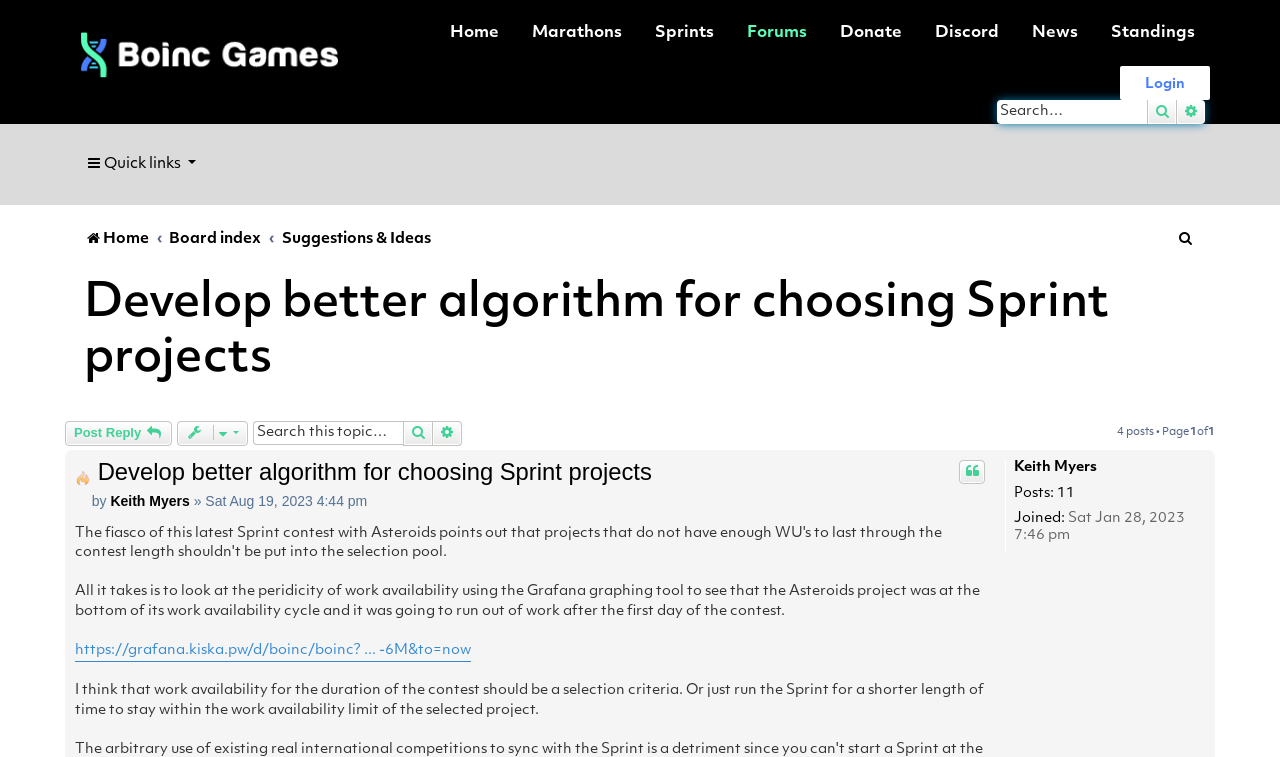With reference to the image, please provide a detailed answer to the following question: What is the date of the first post?

The date and time of the first post are indicated by the text 'Sat Aug 19, 2023 4:44 pm' below the post. This suggests that the post was made on August 19, 2023, at 4:44 pm.